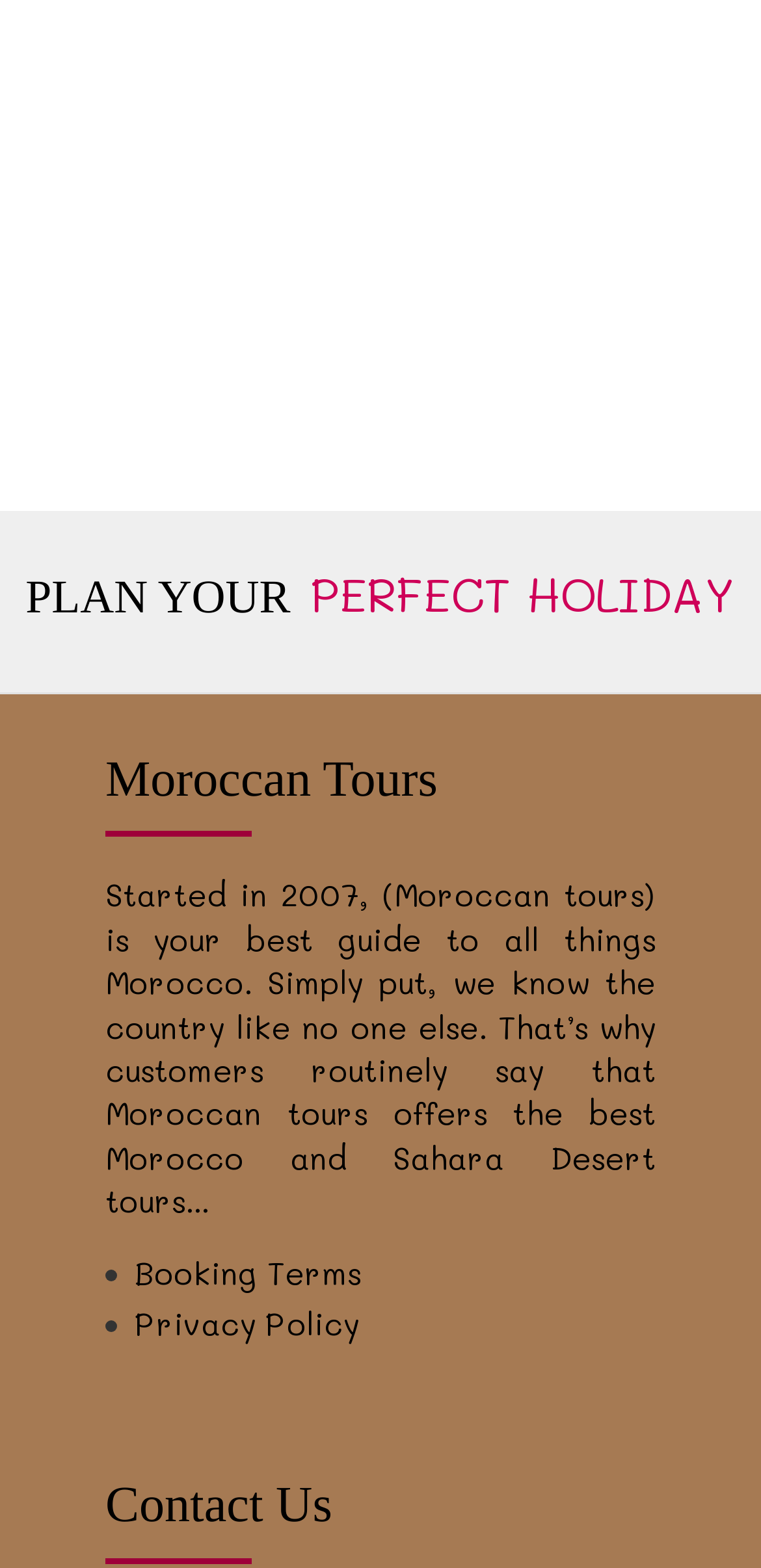What is the name of the company?
Look at the screenshot and provide an in-depth answer.

The name of the company can be found in the heading element 'Moroccan Tours' which is located at the top of the webpage, indicating that the webpage is about Moroccan Tours.